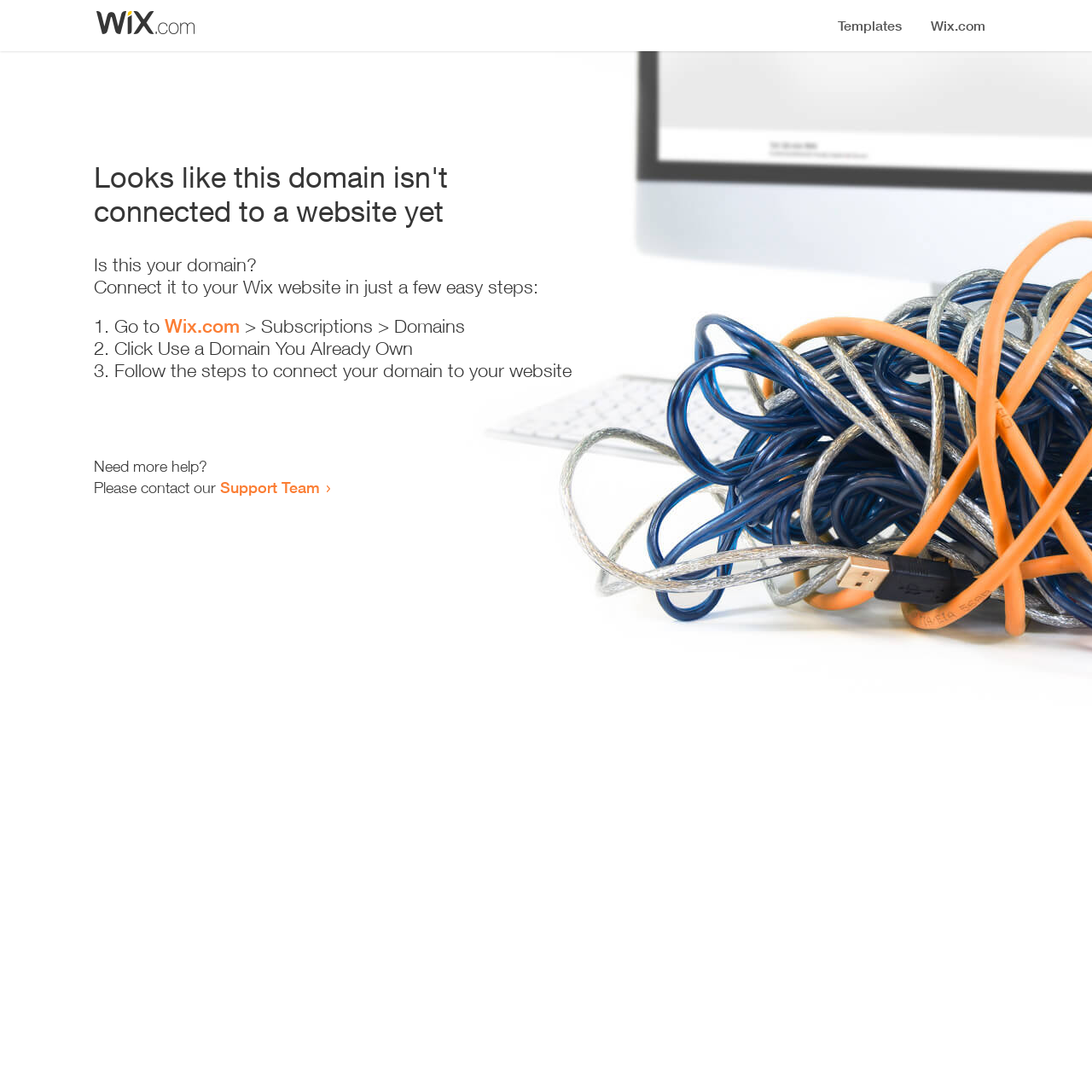Construct a comprehensive caption that outlines the webpage's structure and content.

The webpage appears to be an error page, indicating that a domain is not connected to a website yet. At the top, there is a small image, followed by a heading that states the error message. Below the heading, there is a series of instructions to connect the domain to a Wix website. The instructions are presented in a step-by-step format, with three numbered list items. 

The first step is to go to Wix.com, with a link provided to the website. The second step is to click "Use a Domain You Already Own", and the third step is to follow the instructions to connect the domain to the website. 

At the bottom of the page, there is a message offering additional help, with a link to contact the Support Team. The overall layout is simple and easy to follow, with clear instructions and minimal clutter.